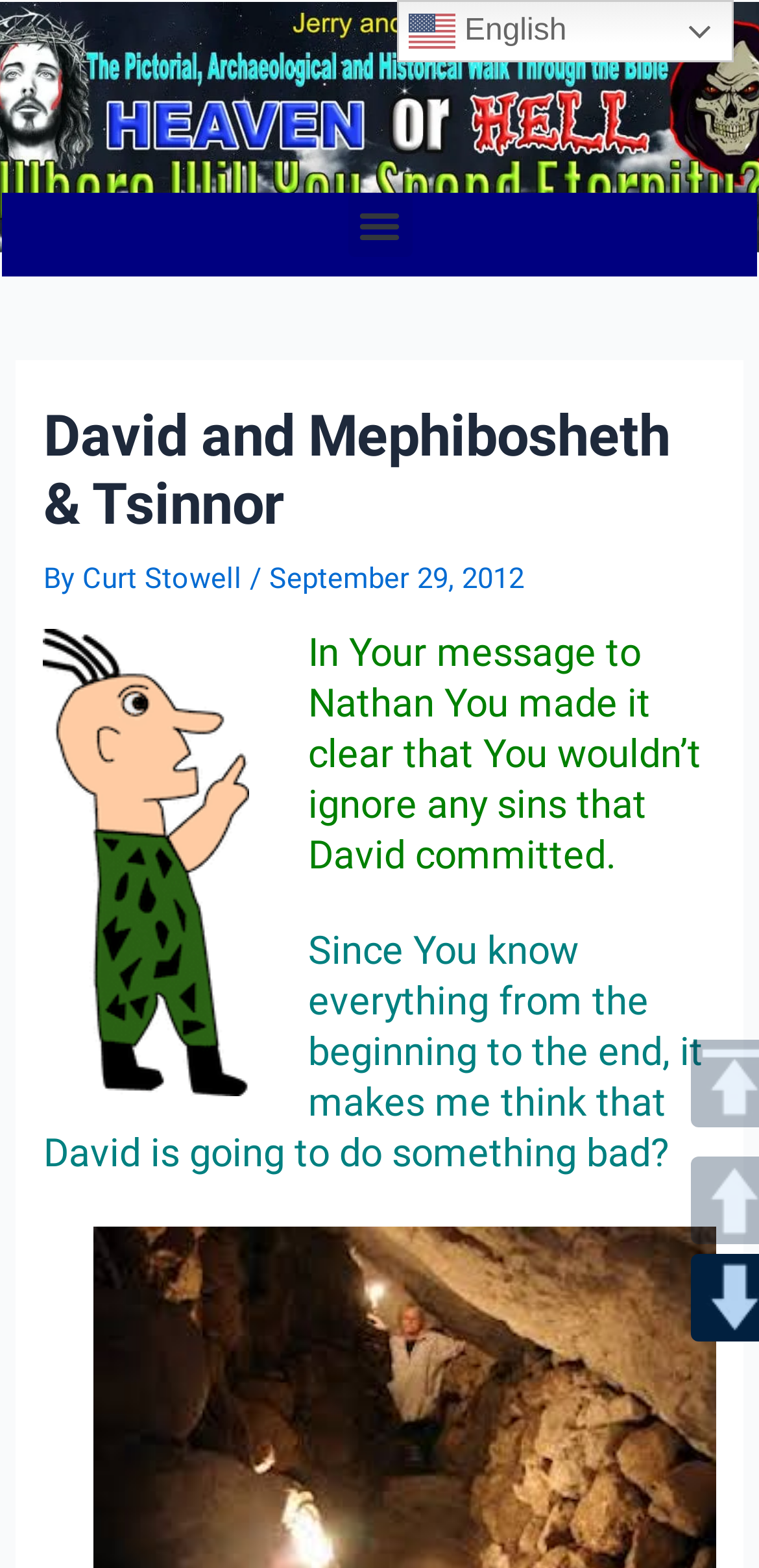What is the name of the author?
Answer the question with as much detail as possible.

The author's name can be found in the header section of the webpage, where it says 'By Curt Stowell'.